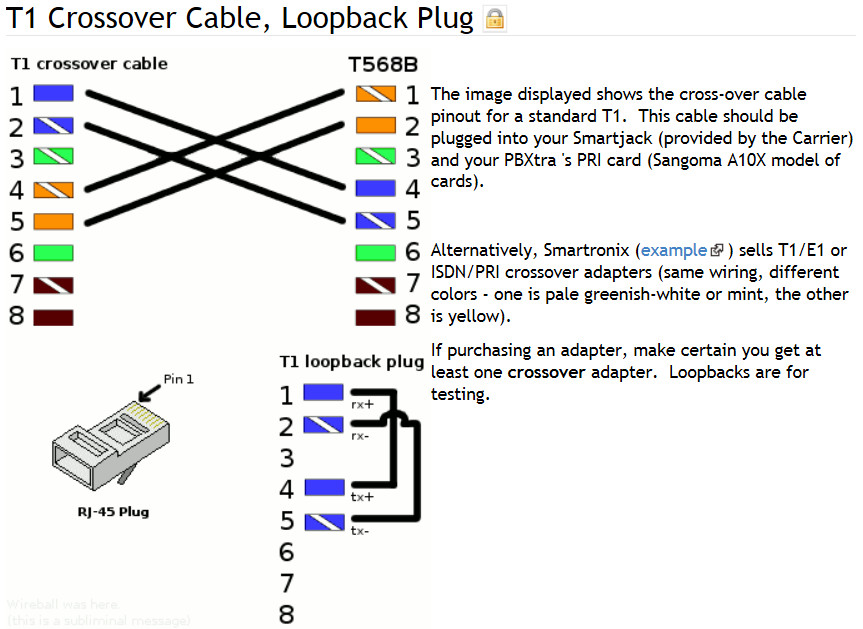What is the purpose of a T1 loopback plug?
Based on the image, provide your answer in one word or phrase.

Testing